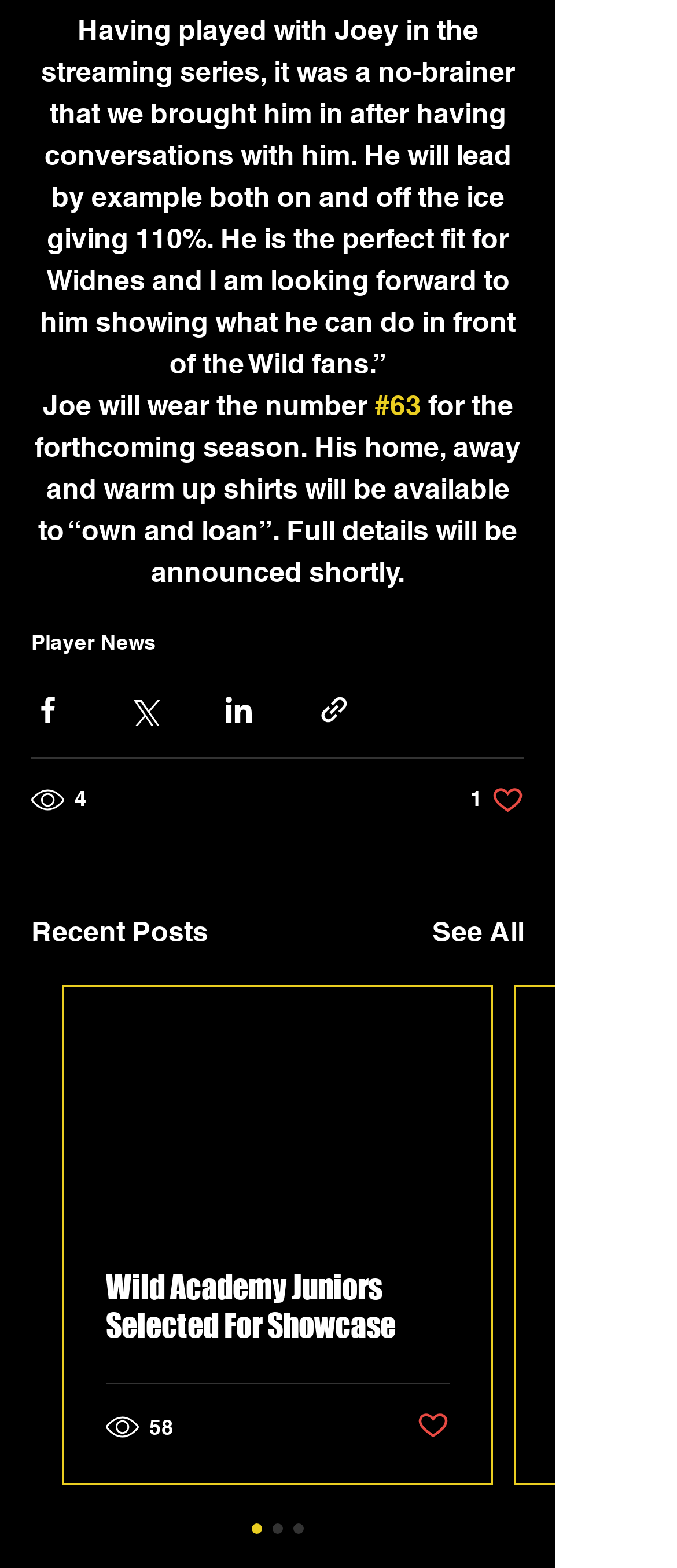Identify the bounding box coordinates for the UI element described as follows: "Player News". Ensure the coordinates are four float numbers between 0 and 1, formatted as [left, top, right, bottom].

[0.046, 0.401, 0.231, 0.418]